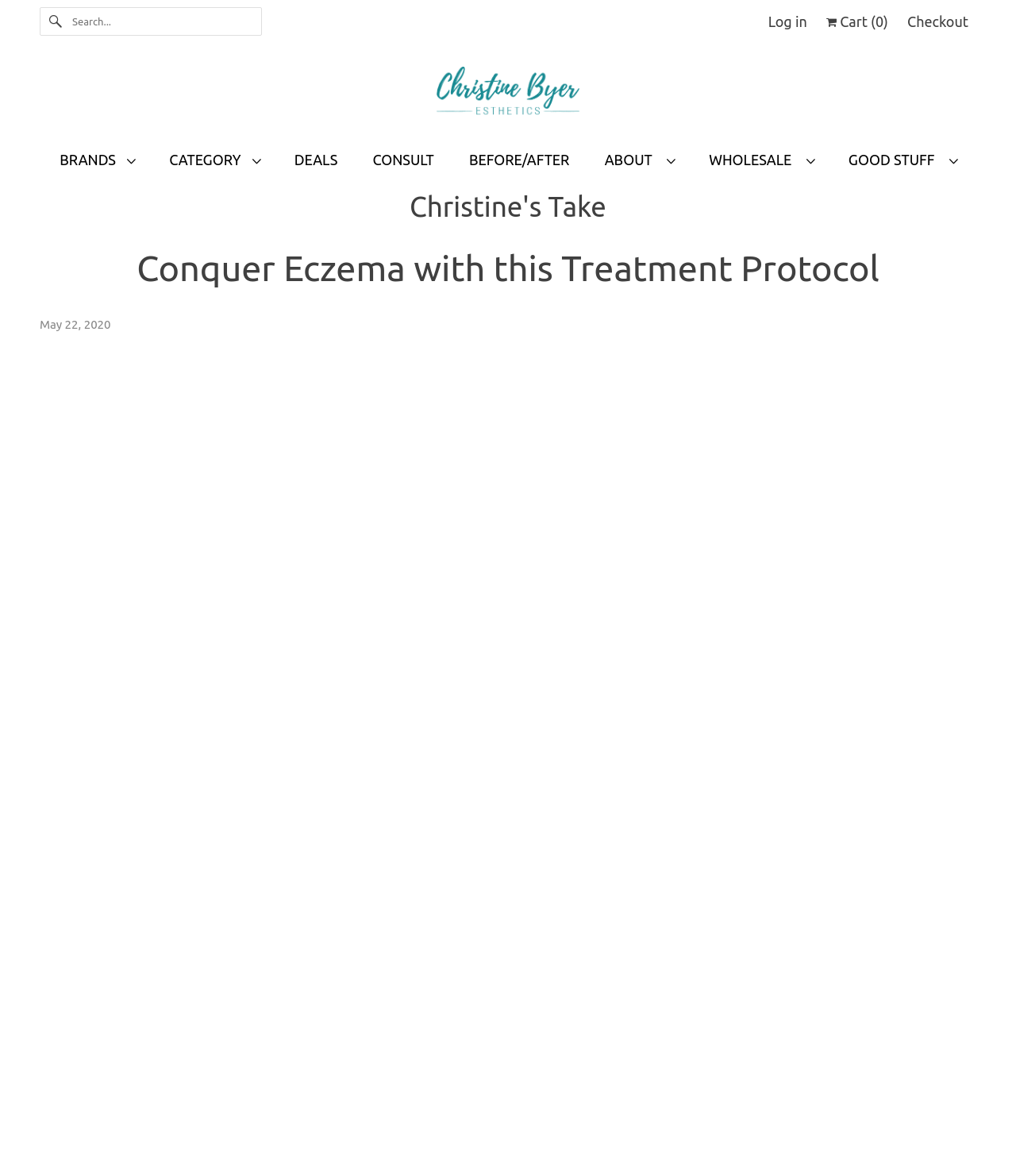Identify the bounding box for the given UI element using the description provided. Coordinates should be in the format (top-left x, top-left y, bottom-right x, bottom-right y) and must be between 0 and 1. Here is the description: BEFORE/AFTER

[0.462, 0.125, 0.561, 0.147]